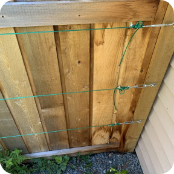What is the purpose of the wire trellis system?
From the screenshot, supply a one-word or short-phrase answer.

To support climbing plants